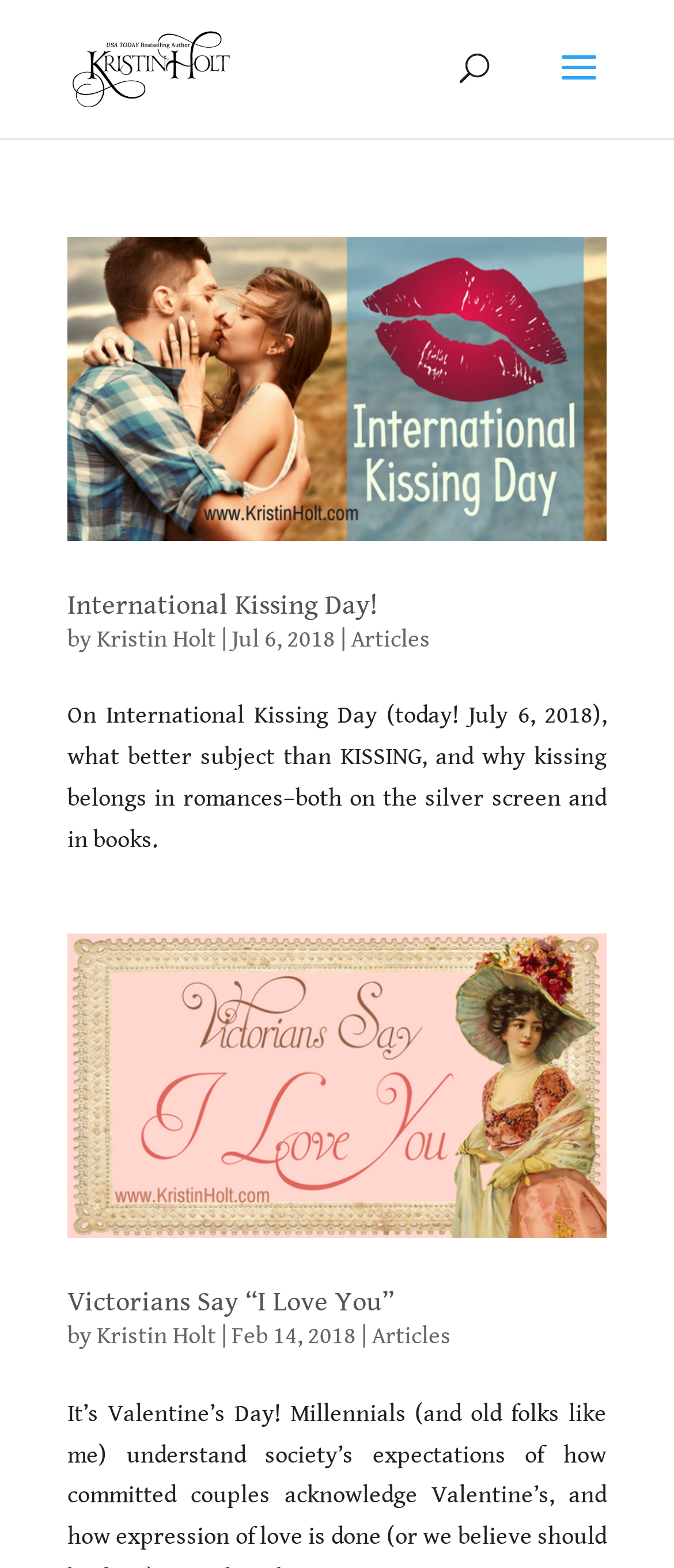Please provide a comprehensive response to the question based on the details in the image: What is the category of the articles?

The category of the articles is 'Articles', which is mentioned as a link at the bottom of each article.